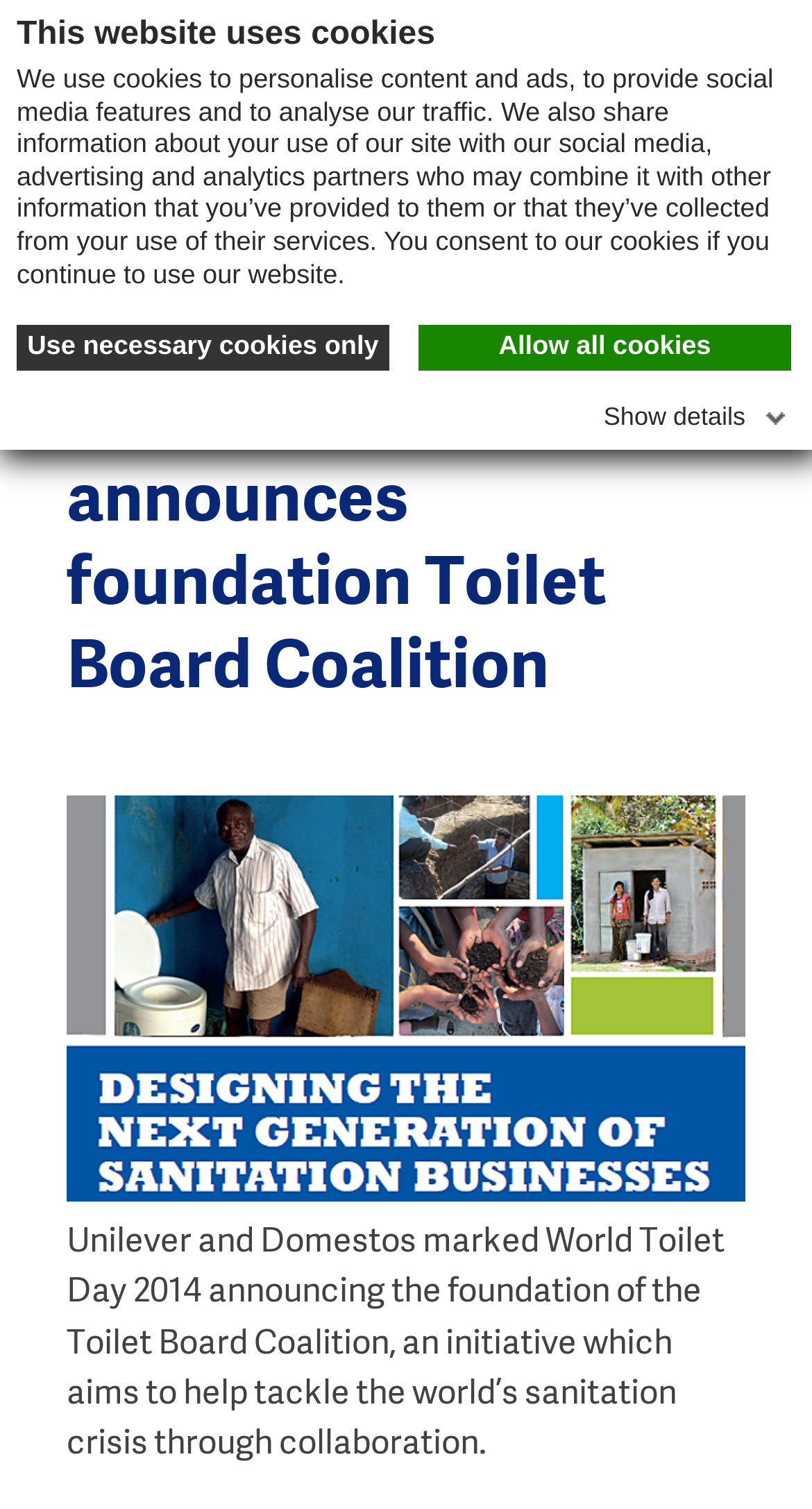Can you extract the headline from the webpage for me?

World Toilet Day 2014: Unilever announces foundation Toilet Board Coalition